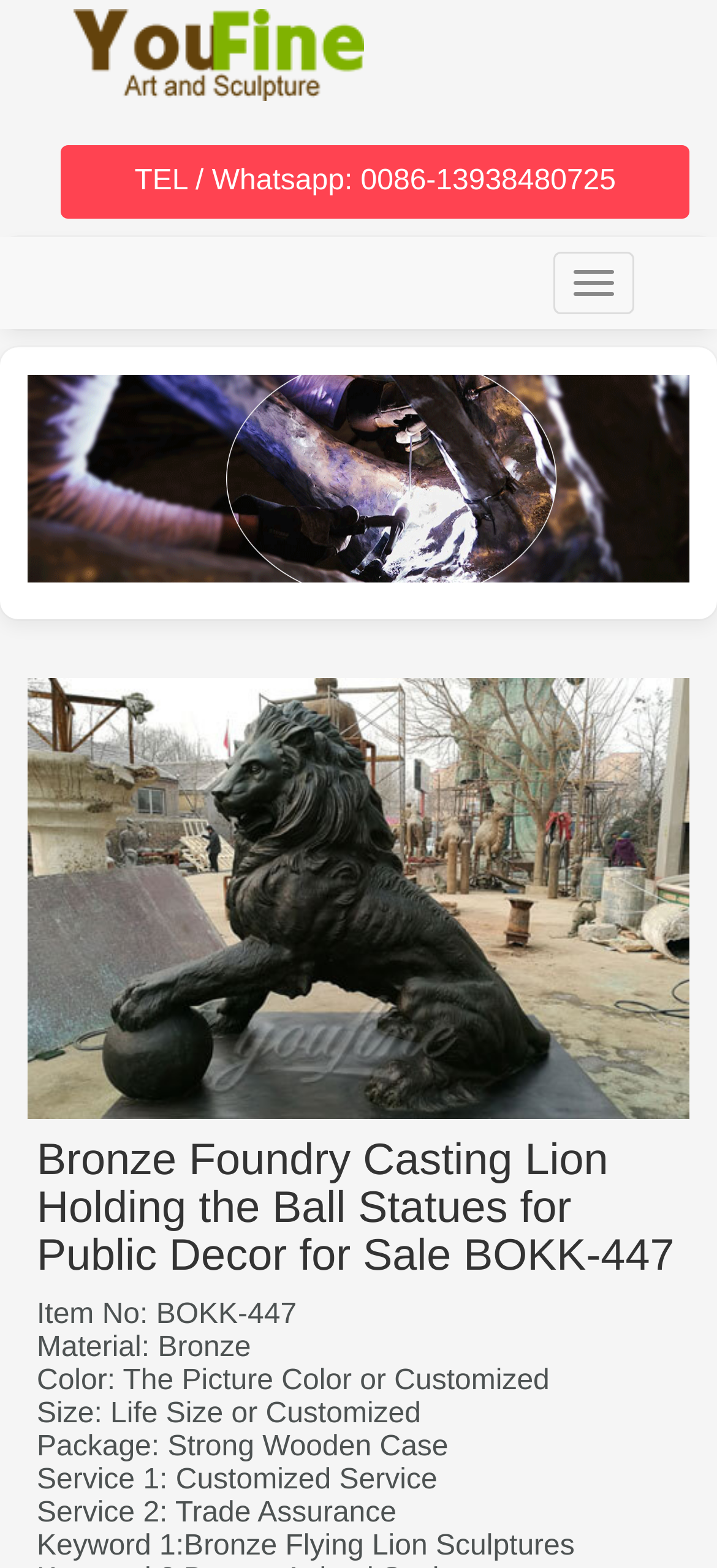Generate a comprehensive caption for the webpage you are viewing.

This webpage appears to be a product page for a bronze statue of a lion holding a ball, specifically designed for public decoration. At the top left of the page, there is a link to "Outdoor Bronze animal Sculptures/Statues designser and Foundry" accompanied by a small image. Below this, there is a heading with a phone number and WhatsApp contact information.

On the top right side of the page, there is a button labeled "Toggle navigation". Below this, there is a horizontal menu with a listbox containing multiple options.

The main content of the page is an image of the bronze lion statue, which takes up most of the page's width. Below the image, there is a heading with the product title "Bronze Foundry Casting Lion Holding the Ball Statues for Public Decor for Sale BOKK-447".

Underneath the heading, there are several lines of text describing the product's details, including the item number, material, color, size, package, and services offered. These details are arranged in a vertical list, with each line of text stacked below the previous one. The text is organized in a clear and concise manner, making it easy to read and understand the product's features.